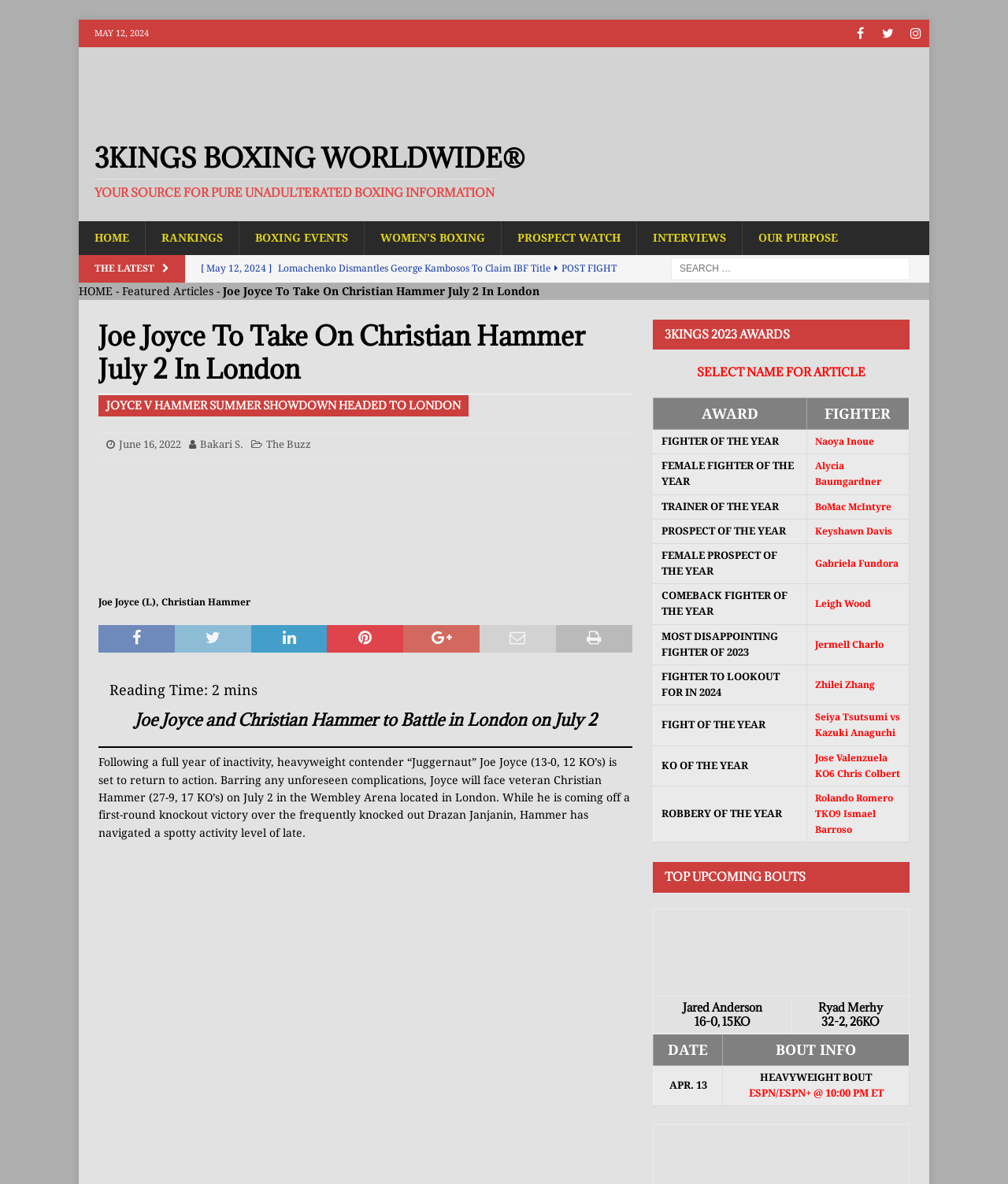Determine the coordinates of the bounding box for the clickable area needed to execute this instruction: "Click on Facebook link".

[0.84, 0.017, 0.867, 0.04]